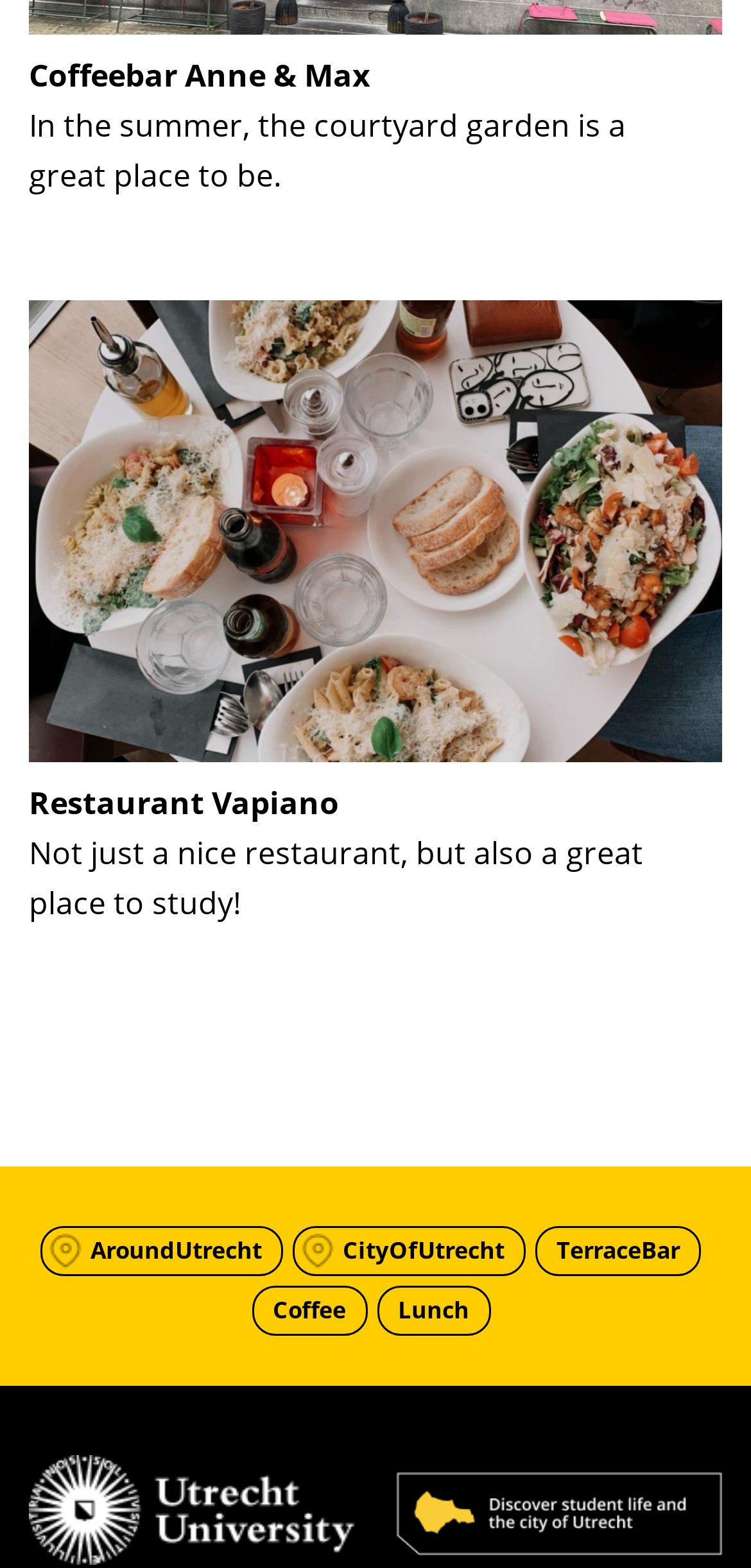Use one word or a short phrase to answer the question provided: 
What is the name of the restaurant mentioned?

Vapiano